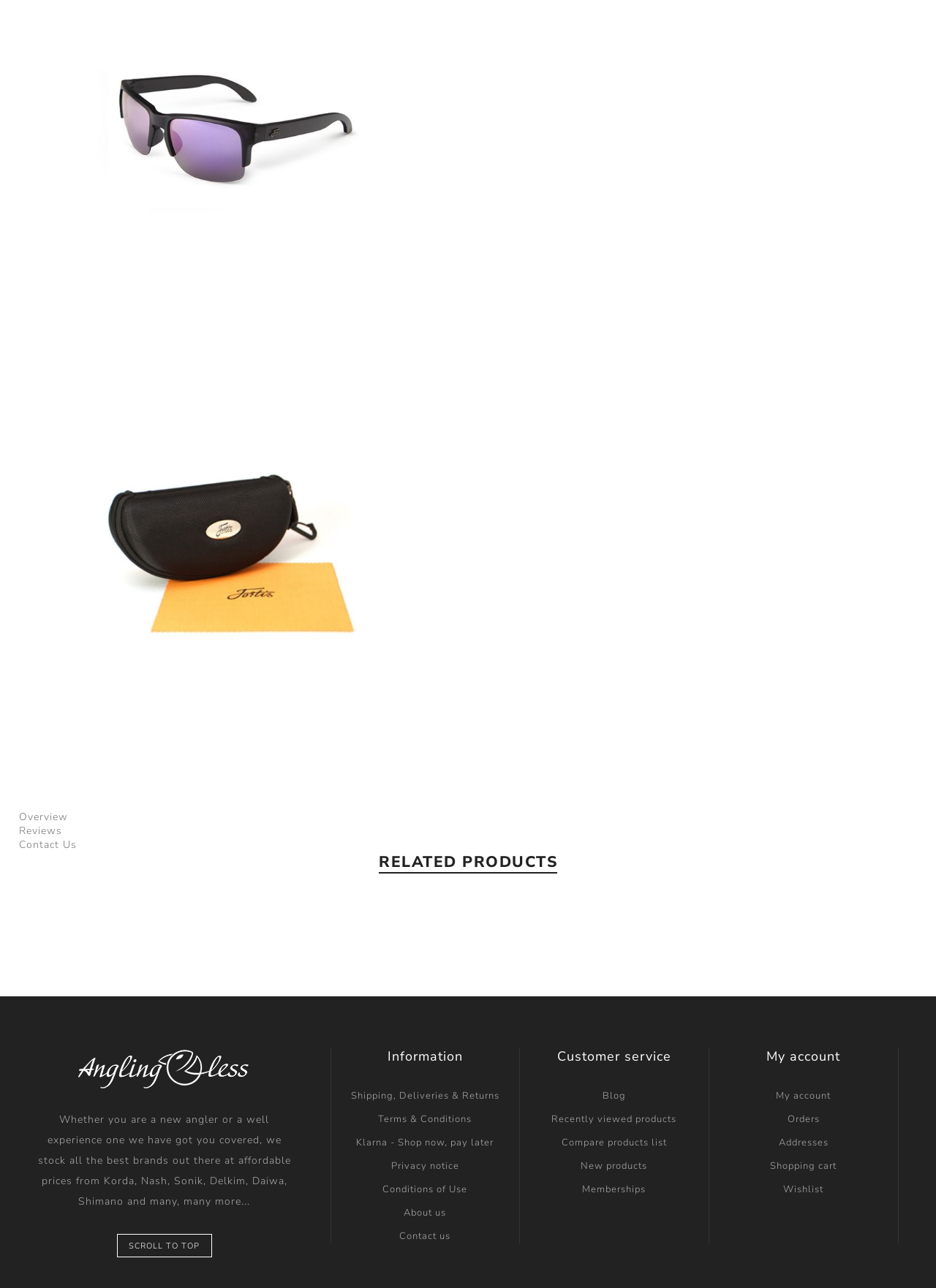What is the brand of the sunglasses in the picture?
Please look at the screenshot and answer in one word or a short phrase.

Fortis Eyewear Bays Lite